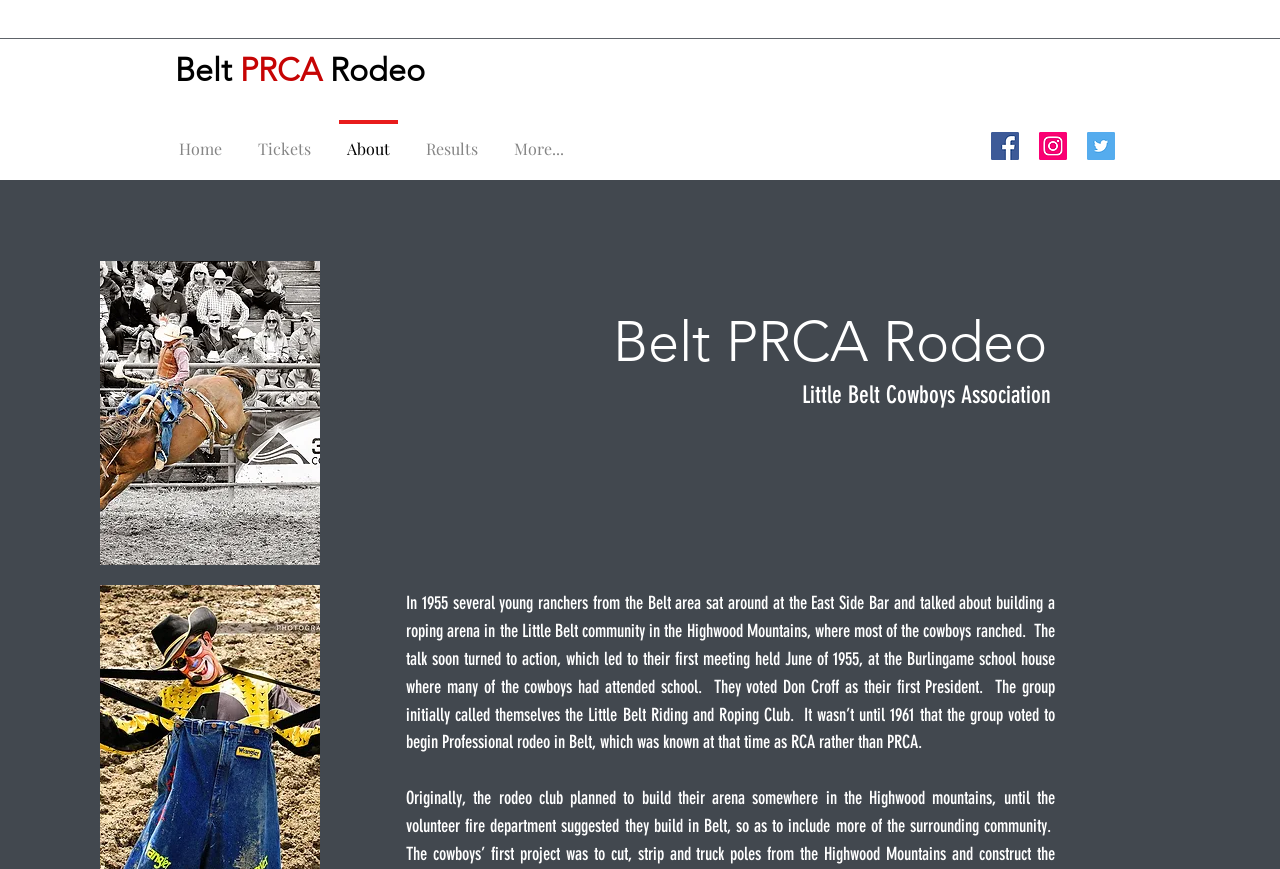Please identify the bounding box coordinates of the clickable region that I should interact with to perform the following instruction: "Click the 1mpbelt.jpg button". The coordinates should be expressed as four float numbers between 0 and 1, i.e., [left, top, right, bottom].

[0.078, 0.3, 0.25, 0.65]